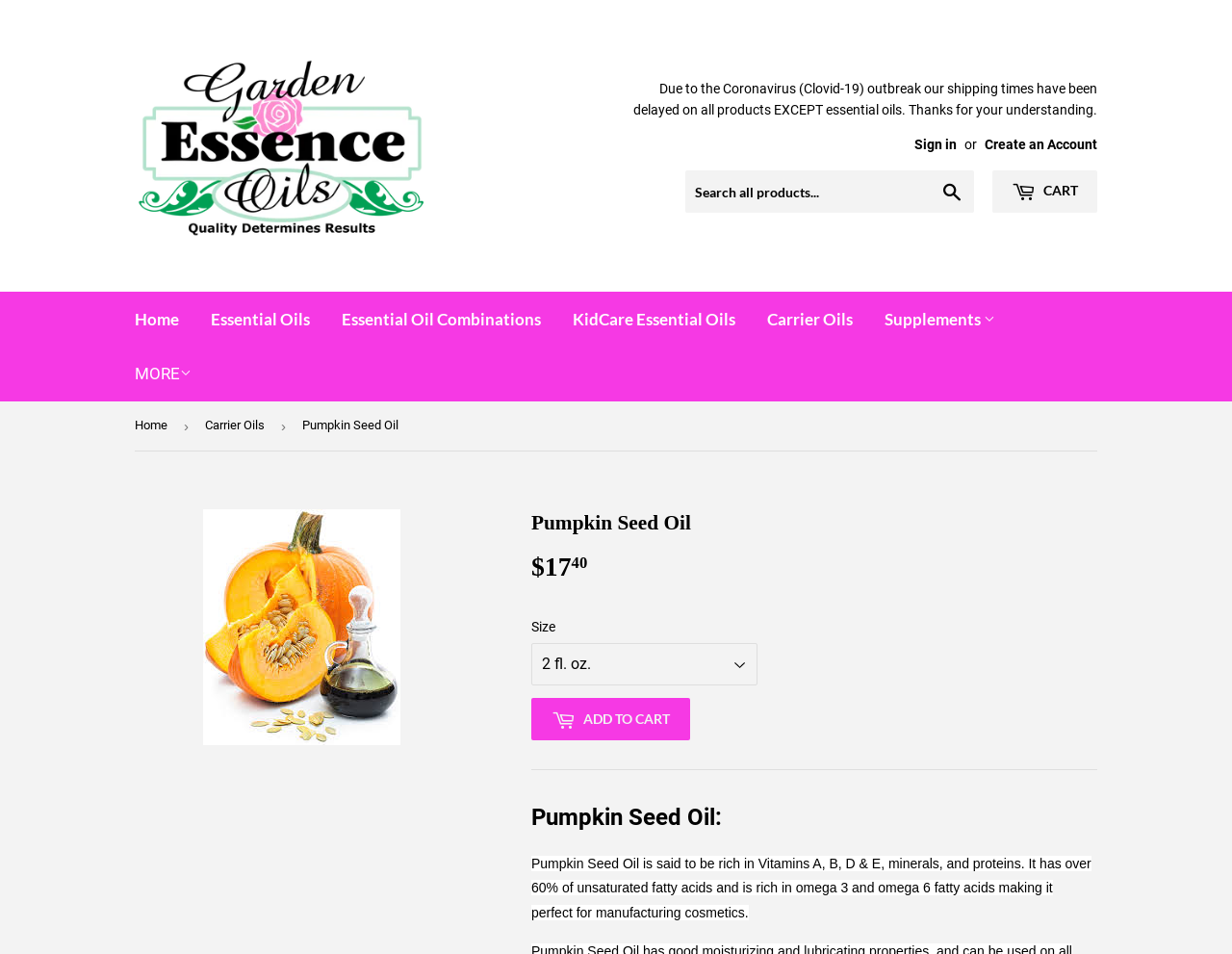Identify the bounding box coordinates for the UI element described as follows: KidCare Essential Oils. Use the format (top-left x, top-left y, bottom-right x, bottom-right y) and ensure all values are floating point numbers between 0 and 1.

[0.453, 0.306, 0.609, 0.363]